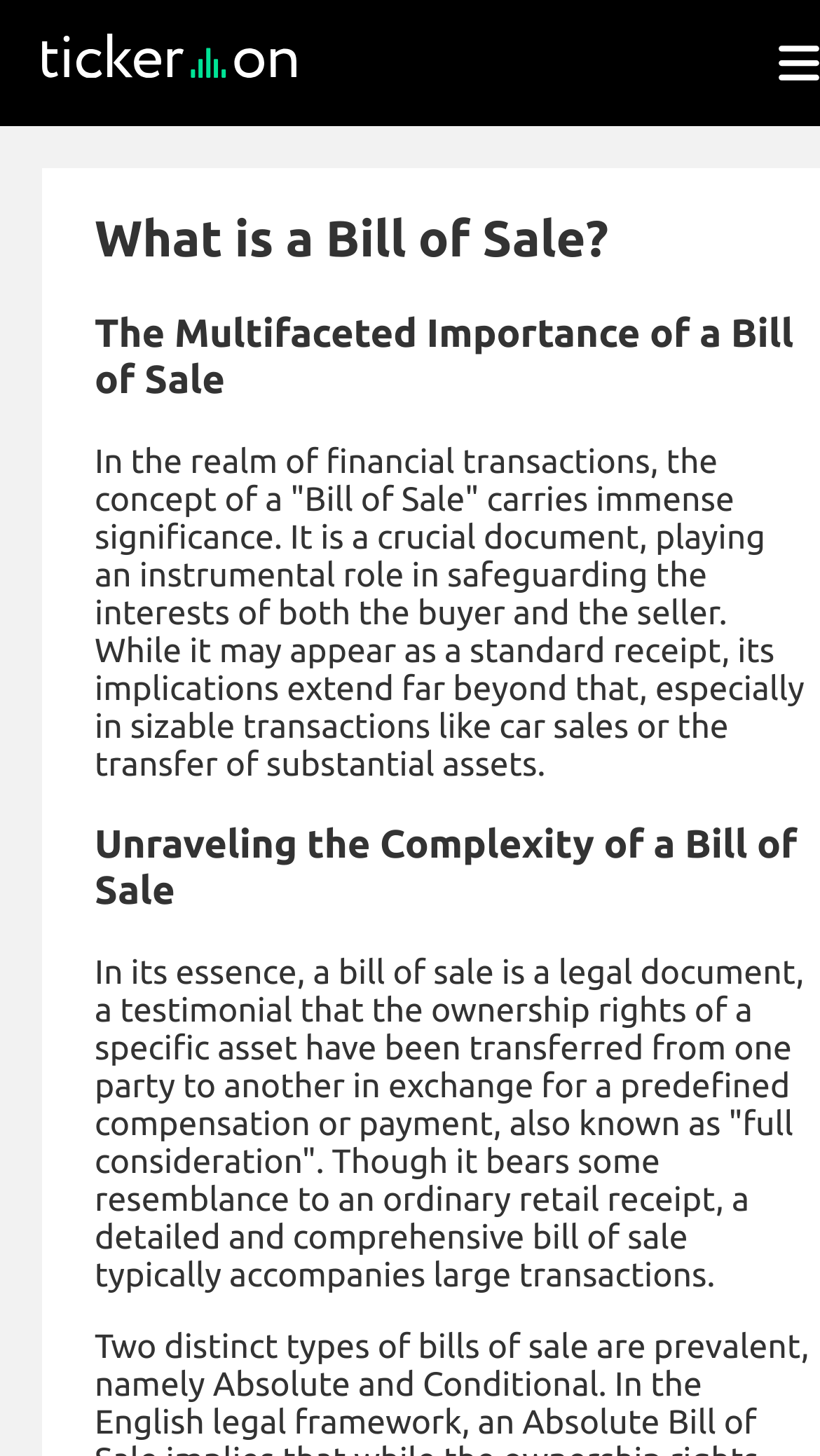Generate a thorough description of the webpage.

The webpage is about the definition and importance of a Bill of Sale. At the top left, there is a link accompanied by a small image. Below this, there are three headings: "What is a Bill of Sale?", "The Multifaceted Importance of a Bill of Sale", and "Unraveling the Complexity of a Bill of Sale". 

The first paragraph of text, located below the second heading, explains that a Bill of Sale is a crucial document in financial transactions, safeguarding the interests of both buyers and sellers. It highlights the significance of this document, especially in large transactions like car sales or asset transfers.

The second paragraph of text, situated below the third heading, delves deeper into the concept of a Bill of Sale, describing it as a legal document that transfers ownership rights from one party to another in exchange for payment. It distinguishes a Bill of Sale from a standard retail receipt, emphasizing its importance in large transactions.